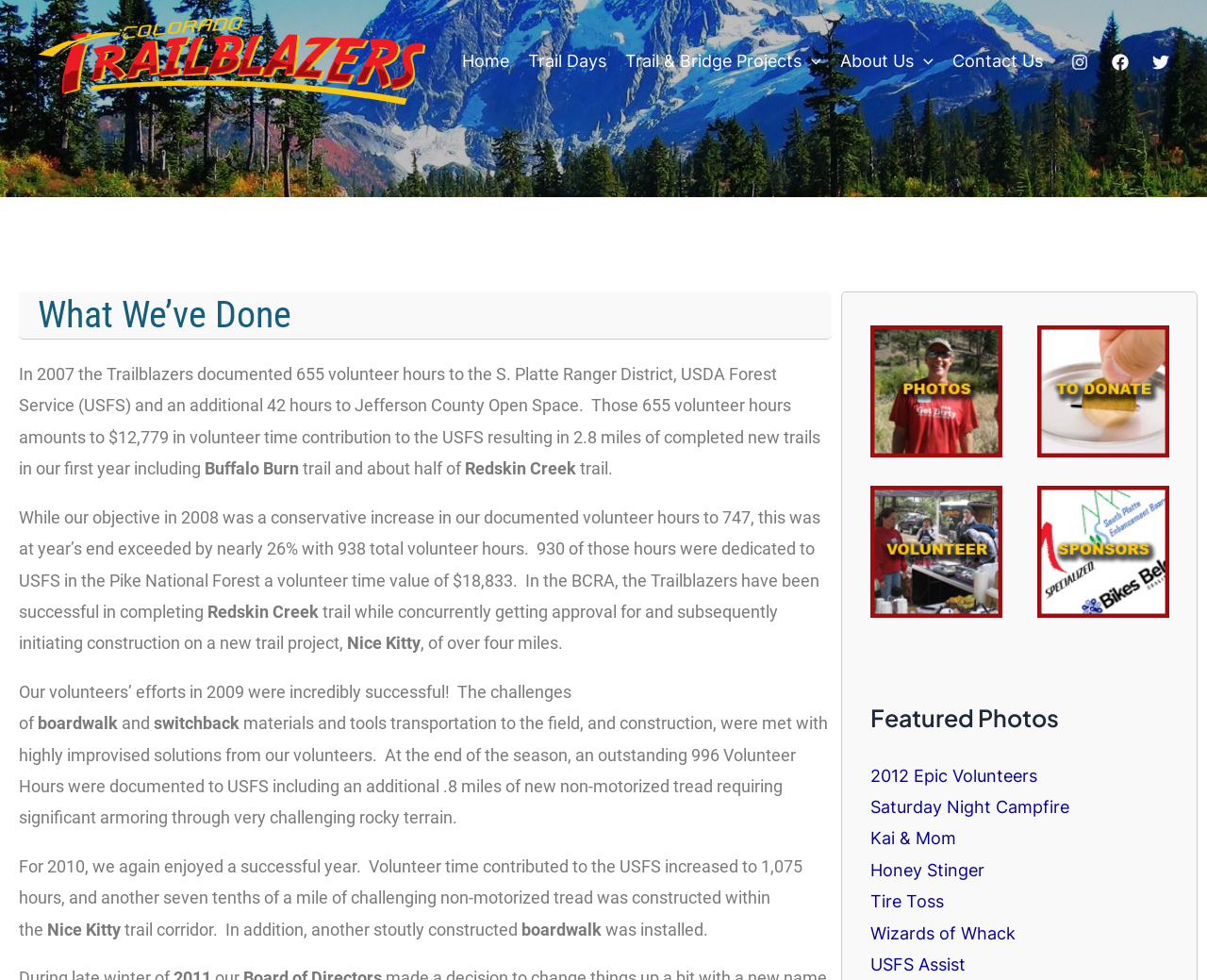Can you find and provide the title of the webpage?

What We’ve Done